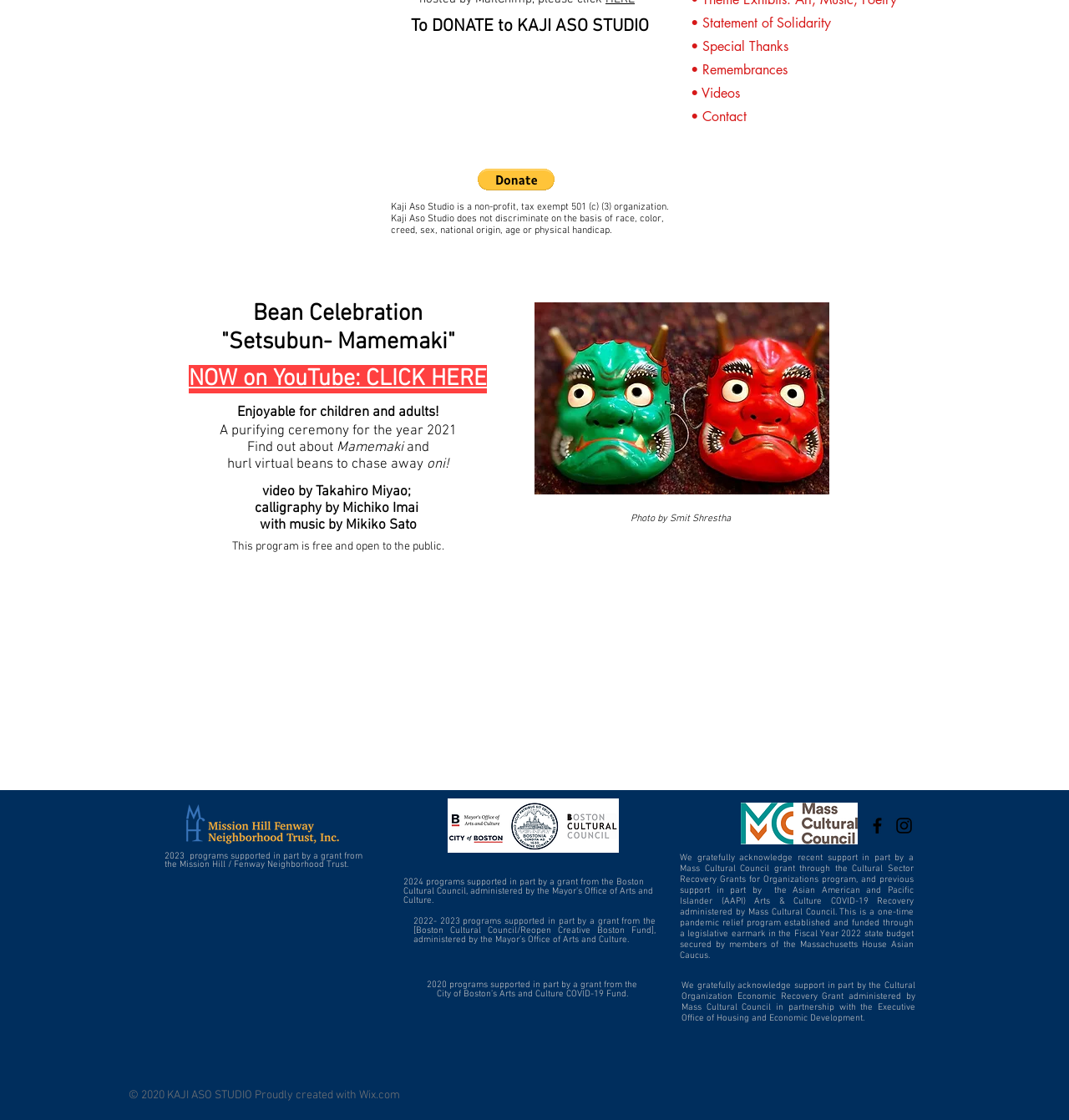Determine the bounding box coordinates in the format (top-left x, top-left y, bottom-right x, bottom-right y). Ensure all values are floating point numbers between 0 and 1. Identify the bounding box of the UI element described by: aria-label="Kaji Aso Studio"

[0.811, 0.728, 0.83, 0.746]